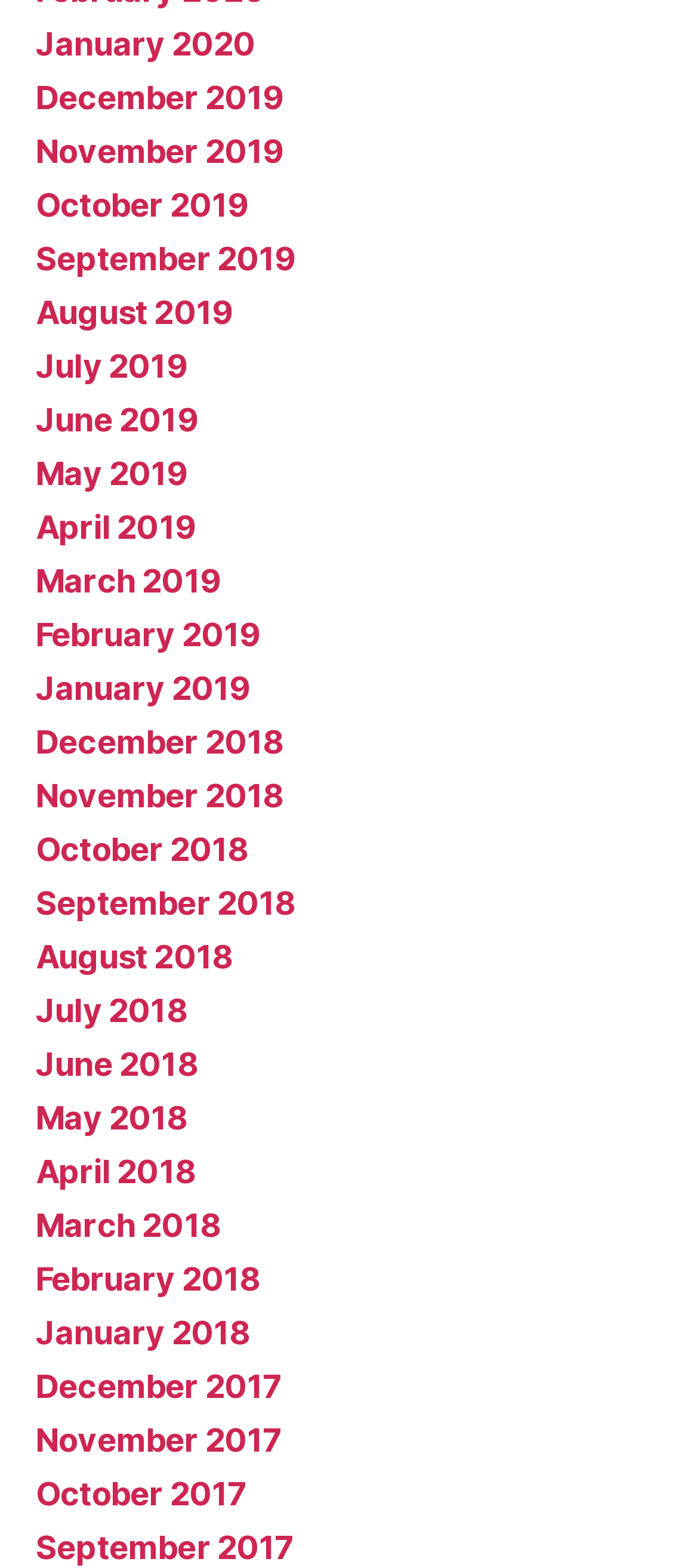Determine the bounding box coordinates for the area that should be clicked to carry out the following instruction: "browse November 2019".

[0.051, 0.085, 0.406, 0.109]